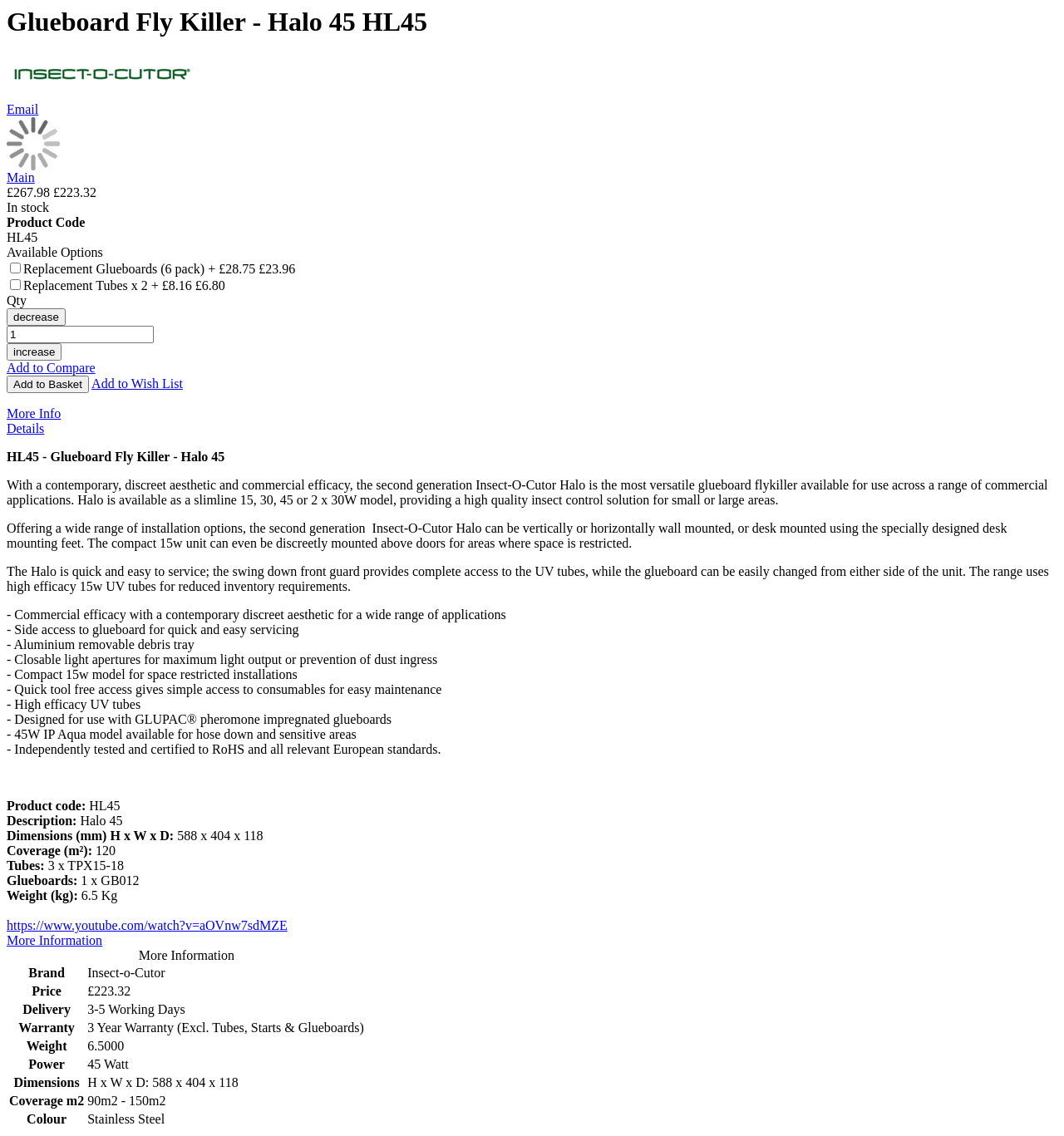Please find the bounding box for the UI element described by: "Details".

[0.006, 0.371, 0.042, 0.384]